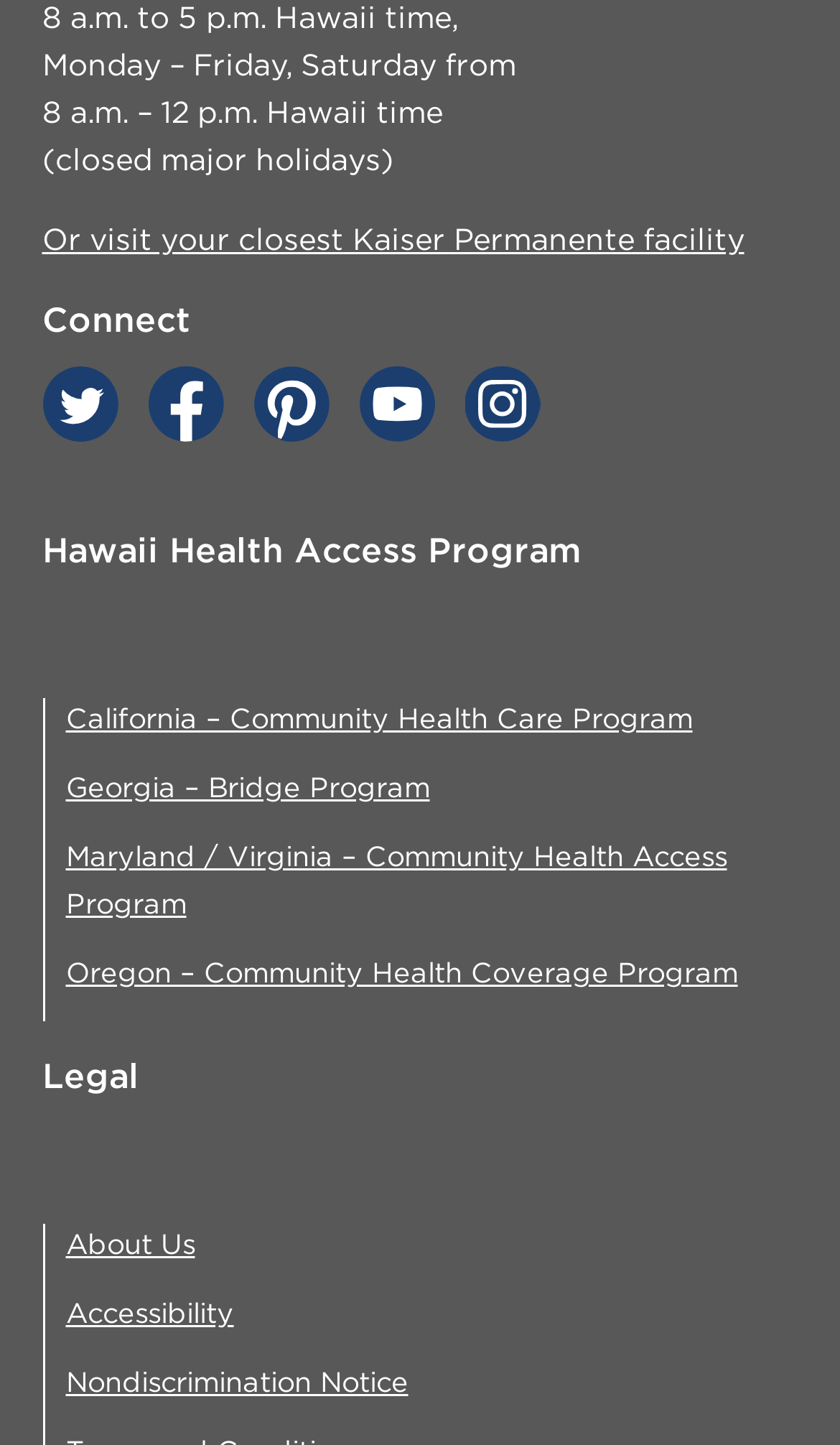Find the UI element described as: "facebook" and predict its bounding box coordinates. Ensure the coordinates are four float numbers between 0 and 1, [left, top, right, bottom].

[0.176, 0.253, 0.265, 0.305]